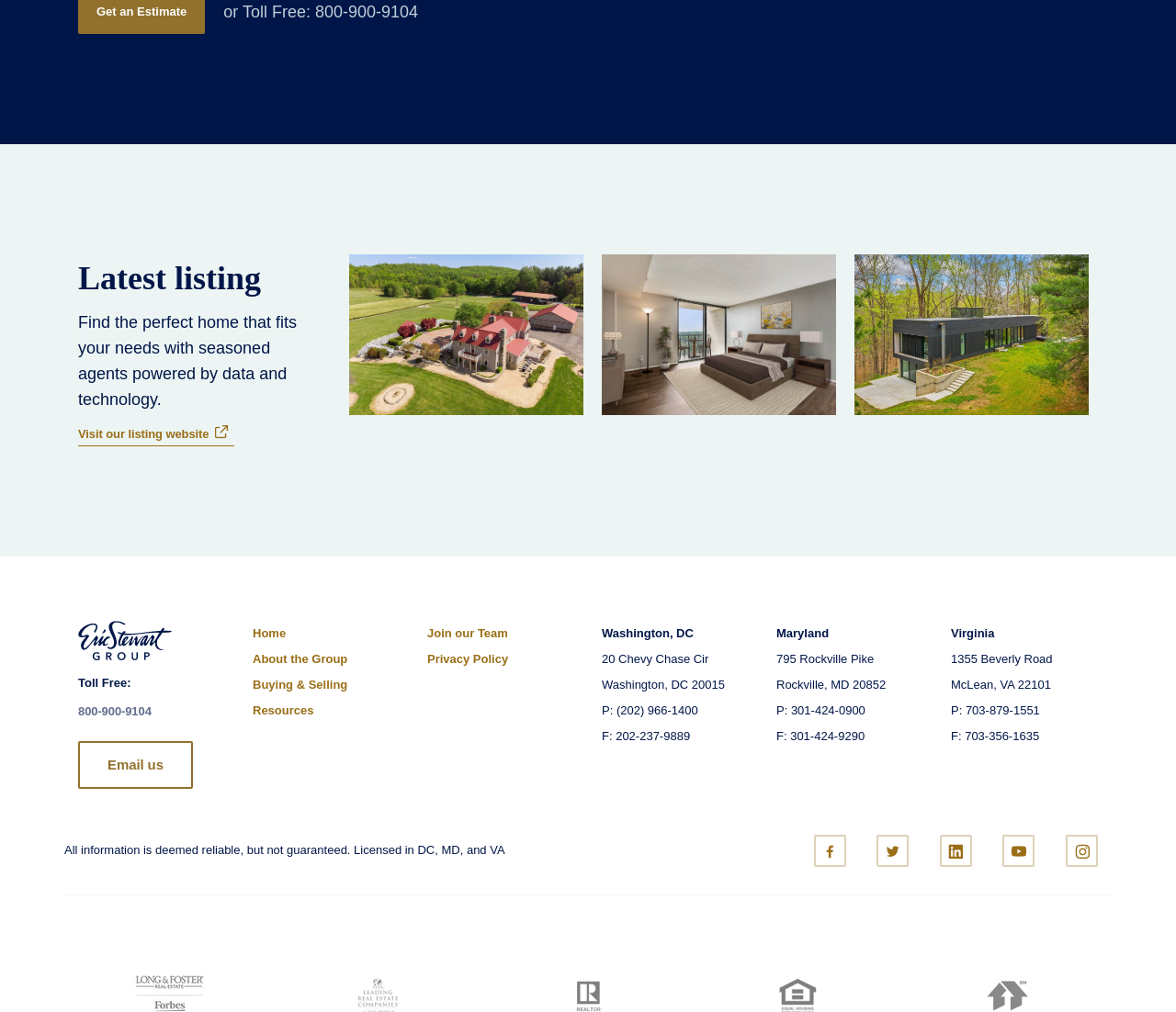Find the bounding box of the UI element described as: "Visit our listing website". The bounding box coordinates should be given as four float values between 0 and 1, i.e., [left, top, right, bottom].

[0.066, 0.407, 0.2, 0.441]